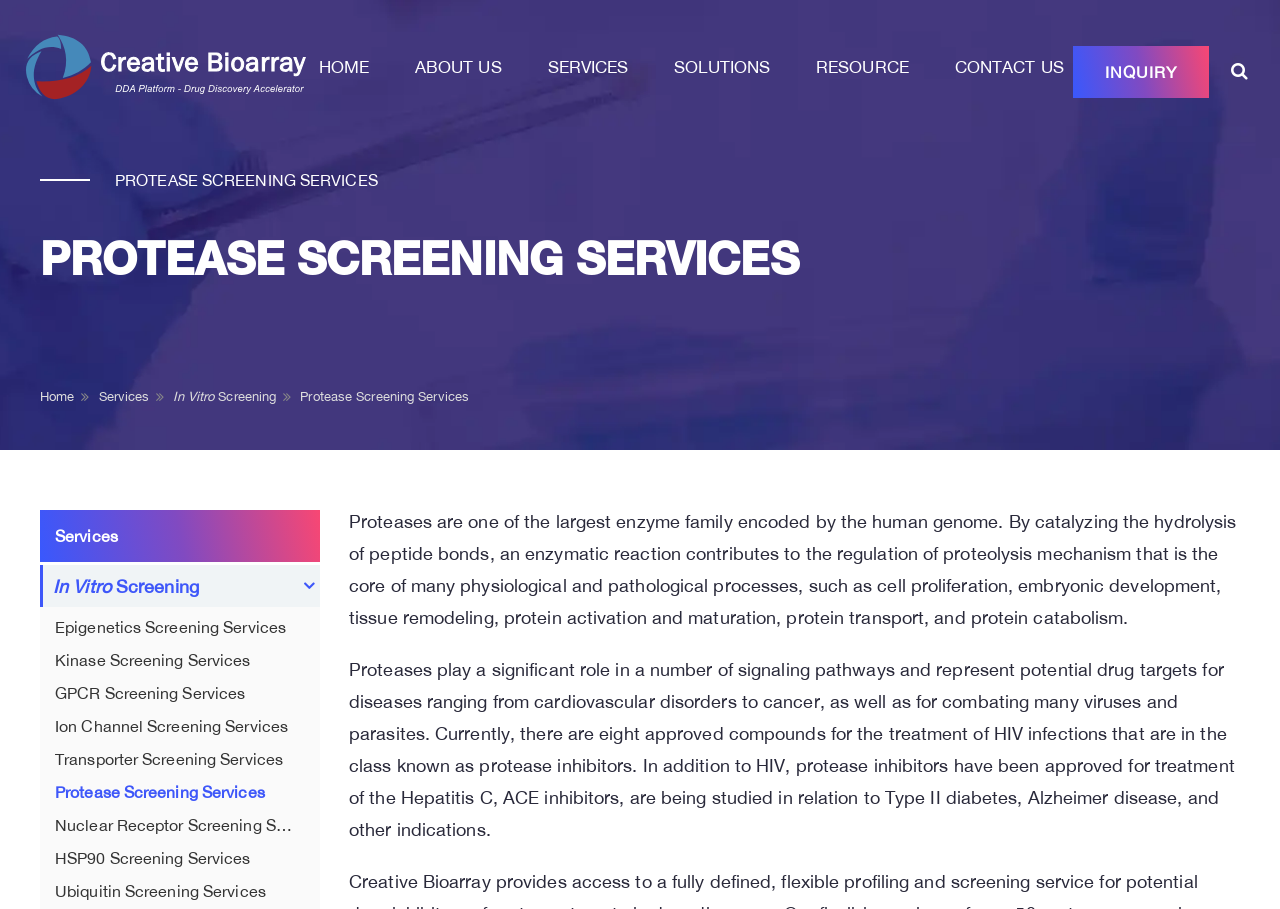Using the given description, provide the bounding box coordinates formatted as (top-left x, top-left y, bottom-right x, bottom-right y), with all values being floating point numbers between 0 and 1. Description: Services

[0.043, 0.579, 0.092, 0.601]